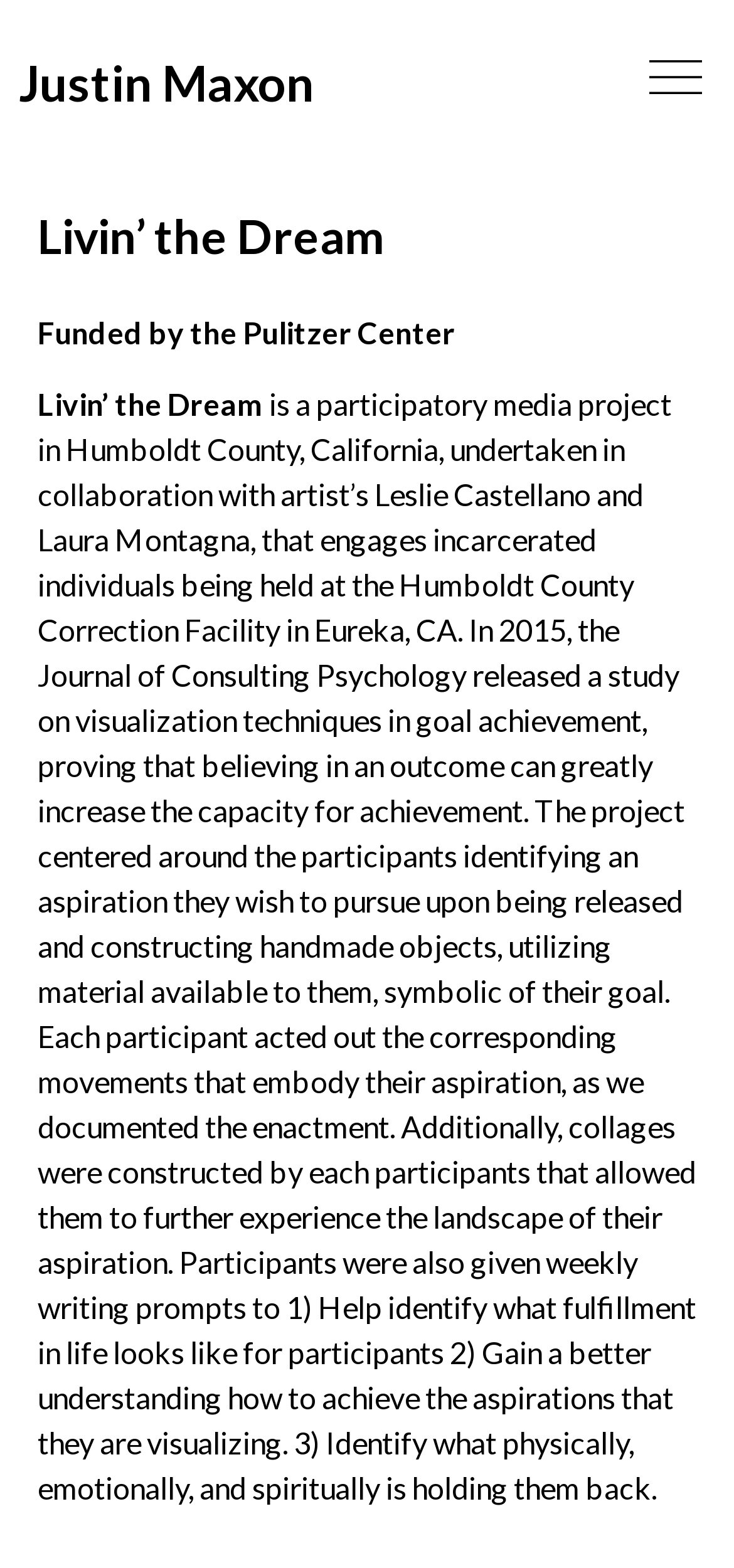Please identify the webpage's heading and generate its text content.

Livin’ the Dream